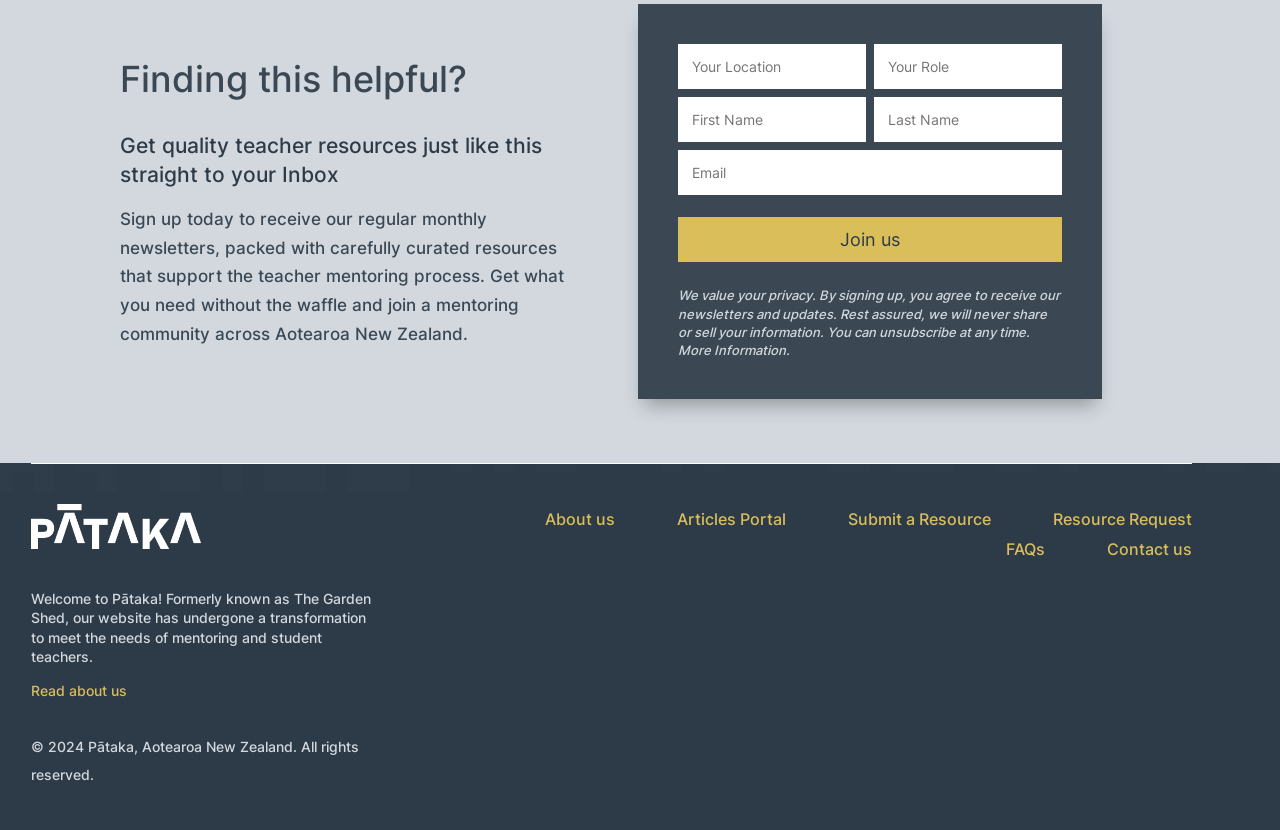Please determine the bounding box coordinates of the section I need to click to accomplish this instruction: "Type your first name".

[0.53, 0.117, 0.677, 0.172]